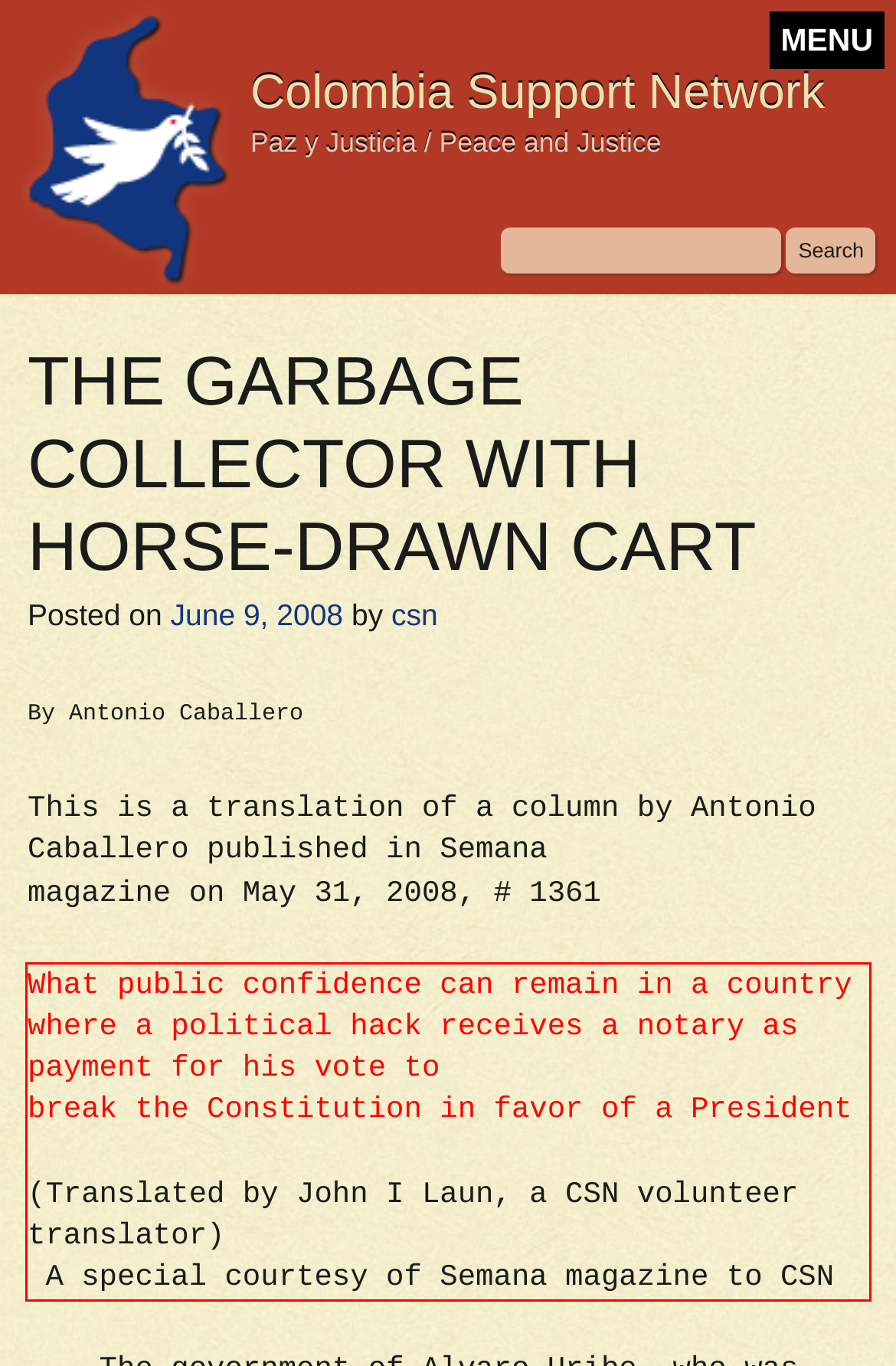Analyze the webpage screenshot and use OCR to recognize the text content in the red bounding box.

What public confidence can remain in a country where a political hack receives a notary as payment for his vote to break the Constitution in favor of a President (Translated by John I Laun, a CSN volunteer translator) A special courtesy of Semana magazine to CSN